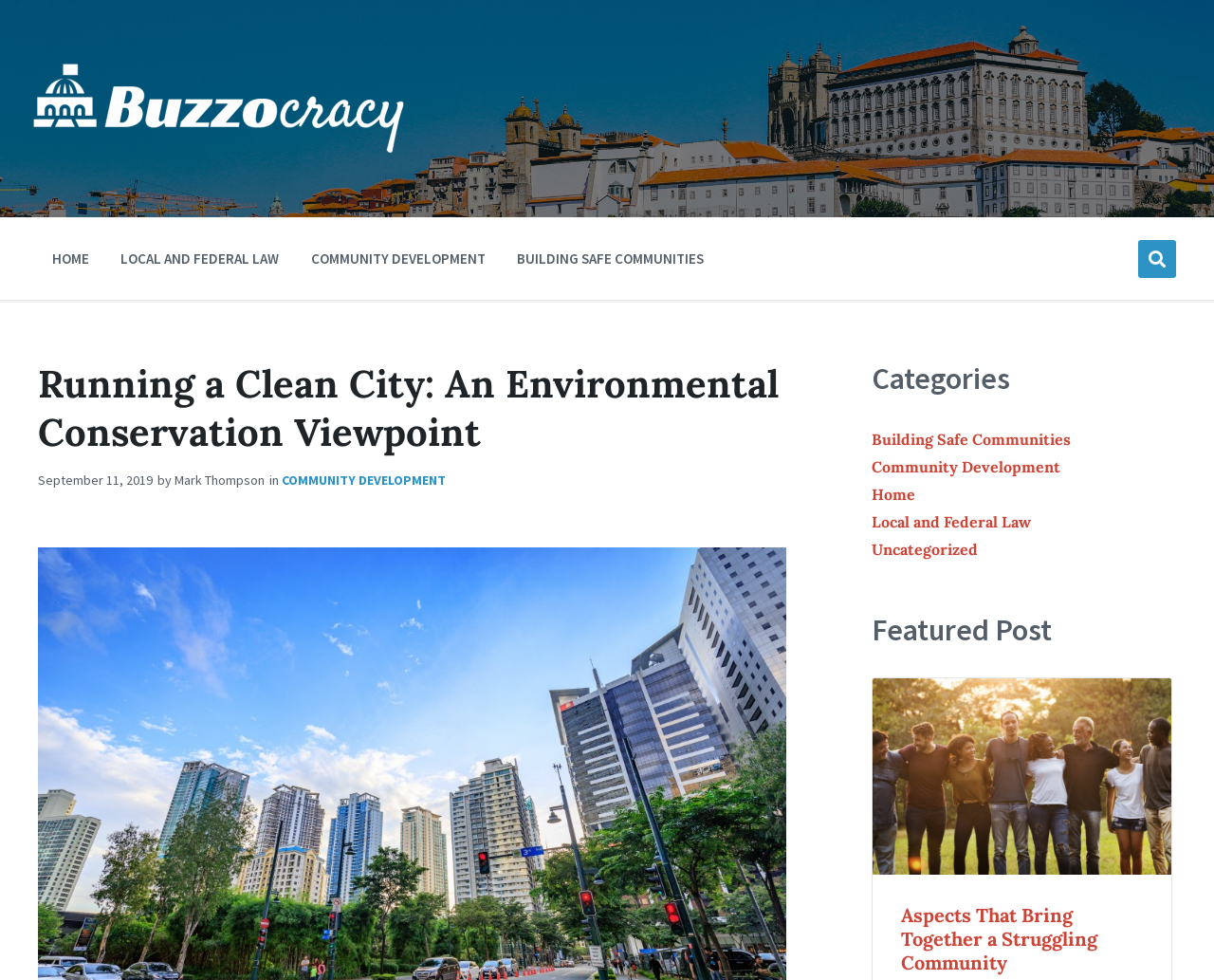Explain in detail what is displayed on the webpage.

The webpage is about environmental conservation measures in a growing city, with a focus on the responsibility of both the government and the public. At the top left, there is a logo of "Buzzocracy" with a link to the homepage. Next to it, there are four navigation links: "HOME", "LOCAL AND FEDERAL LAW", "COMMUNITY DEVELOPMENT", and "BUILDING SAFE COMMUNITIES". On the top right, there is a search bar with a "Search" button.

Below the navigation links, there is a heading that reads "Running a Clean City: An Environmental Conservation Viewpoint". Underneath, there is a timestamp indicating the article was published on September 11, 2019, followed by the author's name, "Mark Thompson". The article is categorized under "COMMUNITY DEVELOPMENT".

On the right side of the page, there is a section titled "Categories" with links to various categories, including "Building Safe Communities", "Community Development", "Home", "Local and Federal Law", and "Uncategorized". Below it, there is a section titled "Featured Post" with a link to an article titled "Aspects That Bring Together a Struggling Community" accompanied by an image. The article is summarized as discussing the aspects that bring a community together.